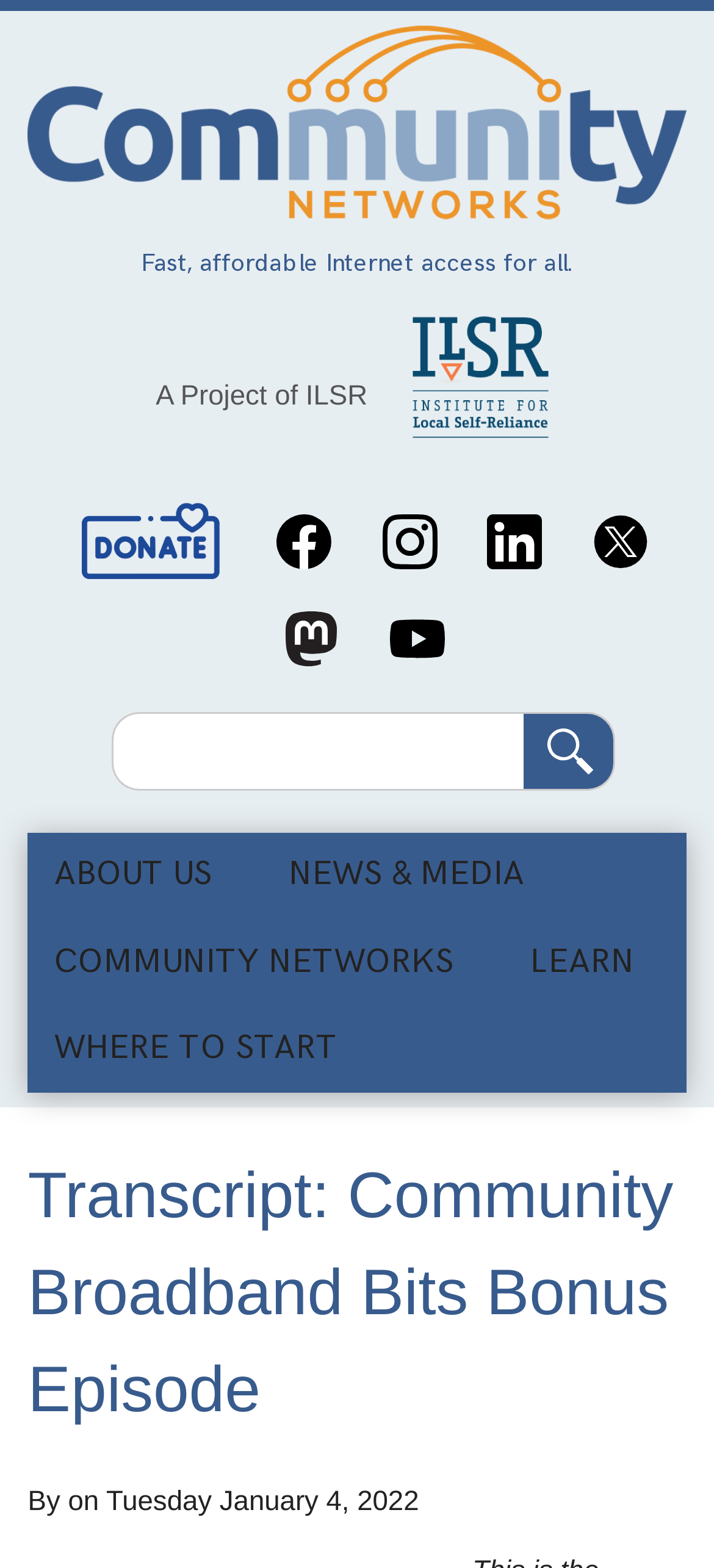Identify the coordinates of the bounding box for the element that must be clicked to accomplish the instruction: "Go to ABOUT US page".

[0.039, 0.531, 0.367, 0.586]